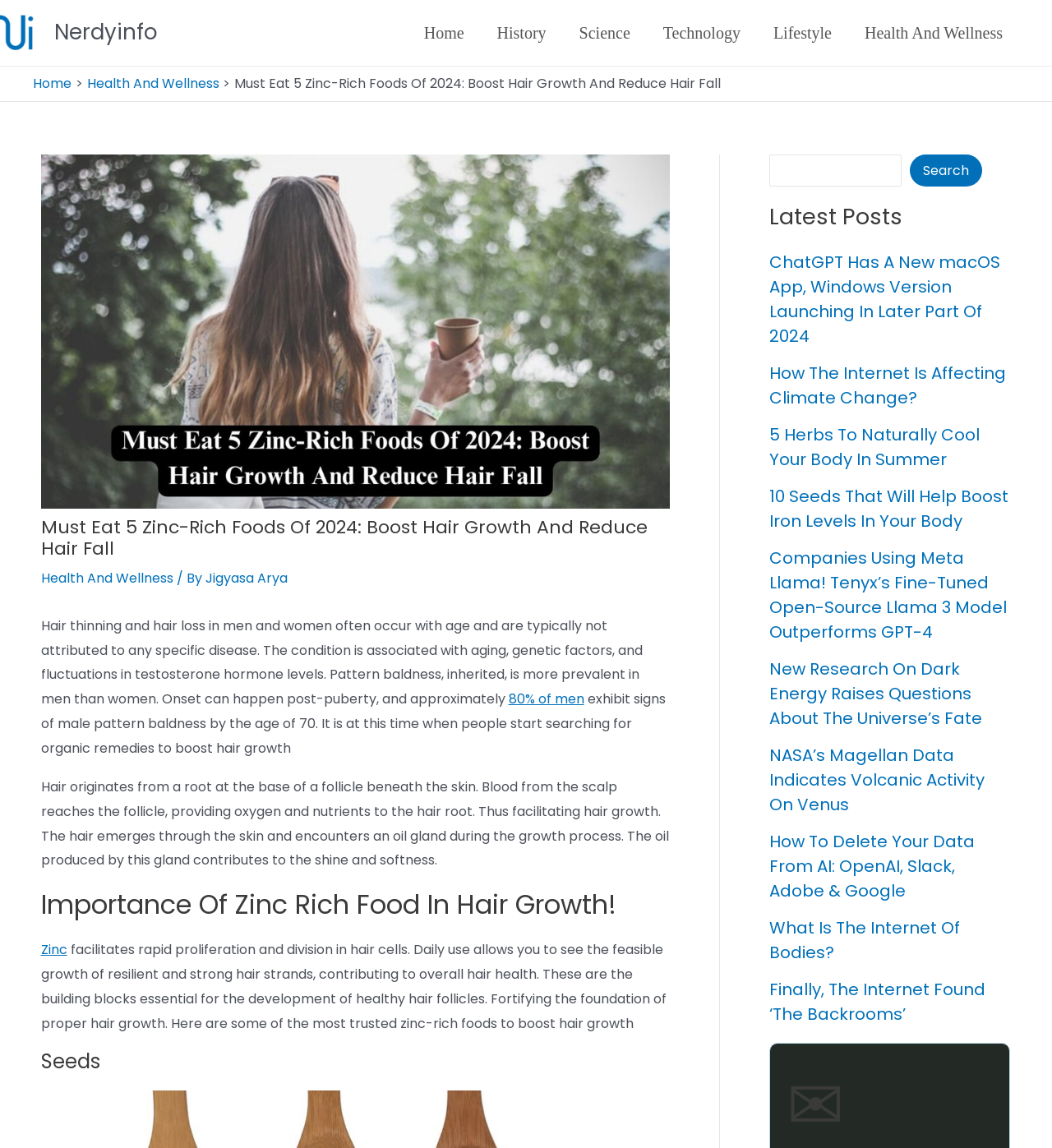Show me the bounding box coordinates of the clickable region to achieve the task as per the instruction: "Learn more about 'Zinc' and its role in hair growth".

[0.039, 0.819, 0.064, 0.836]